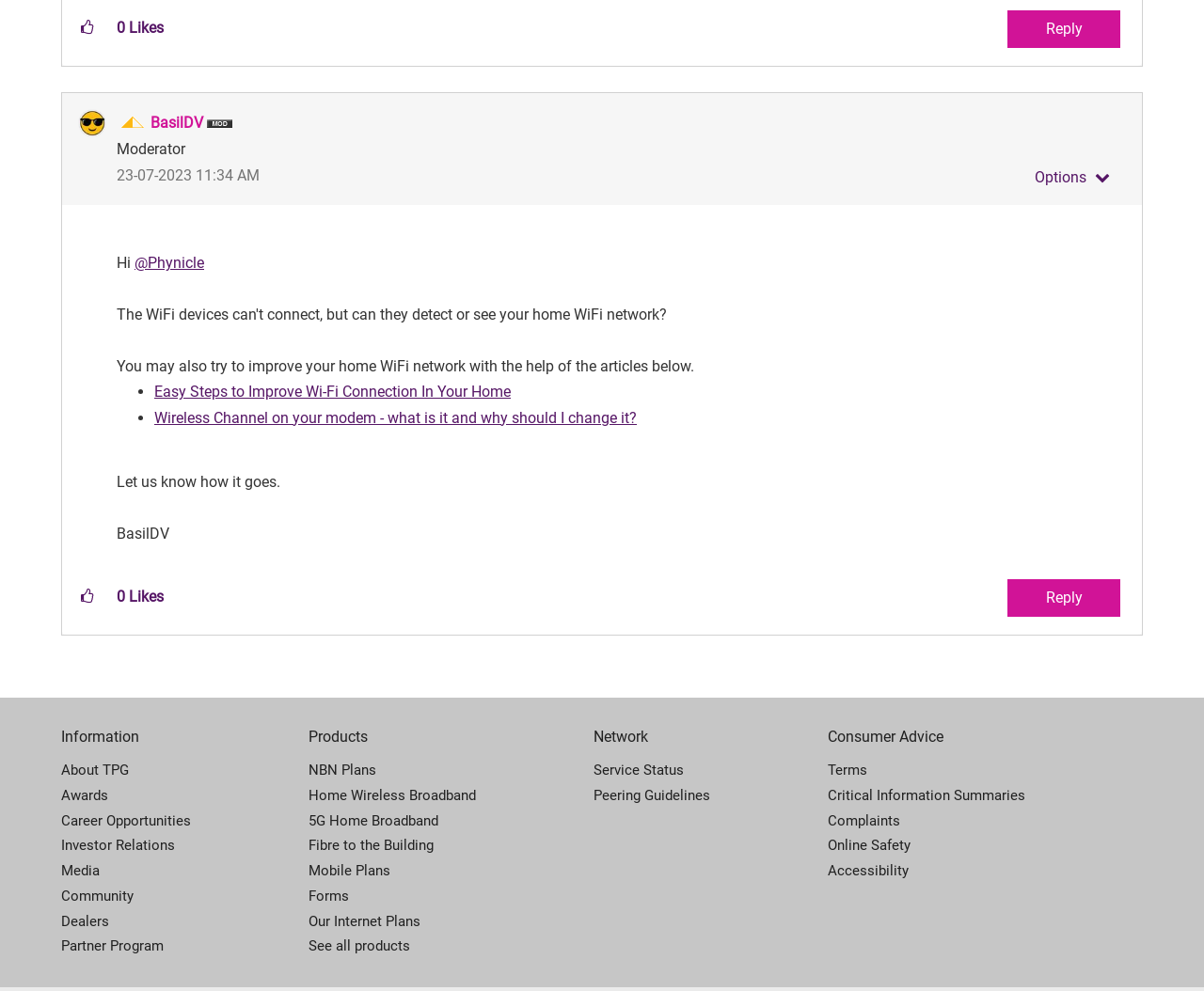Please determine the bounding box coordinates of the element's region to click for the following instruction: "Show comment option menu".

[0.851, 0.166, 0.927, 0.197]